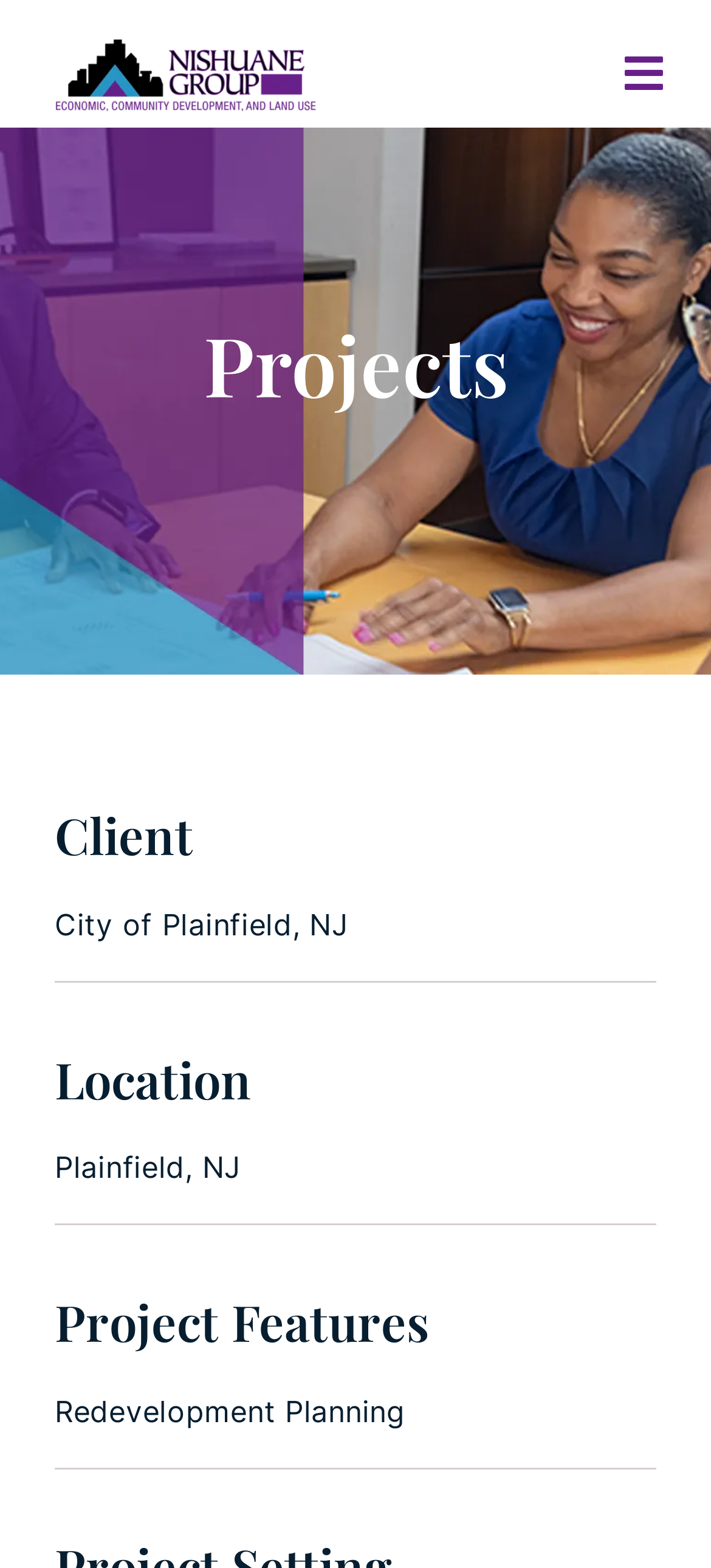Find the bounding box coordinates for the UI element whose description is: "alt="Nishuane Group"". The coordinates should be four float numbers between 0 and 1, in the format [left, top, right, bottom].

[0.072, 0.019, 0.457, 0.043]